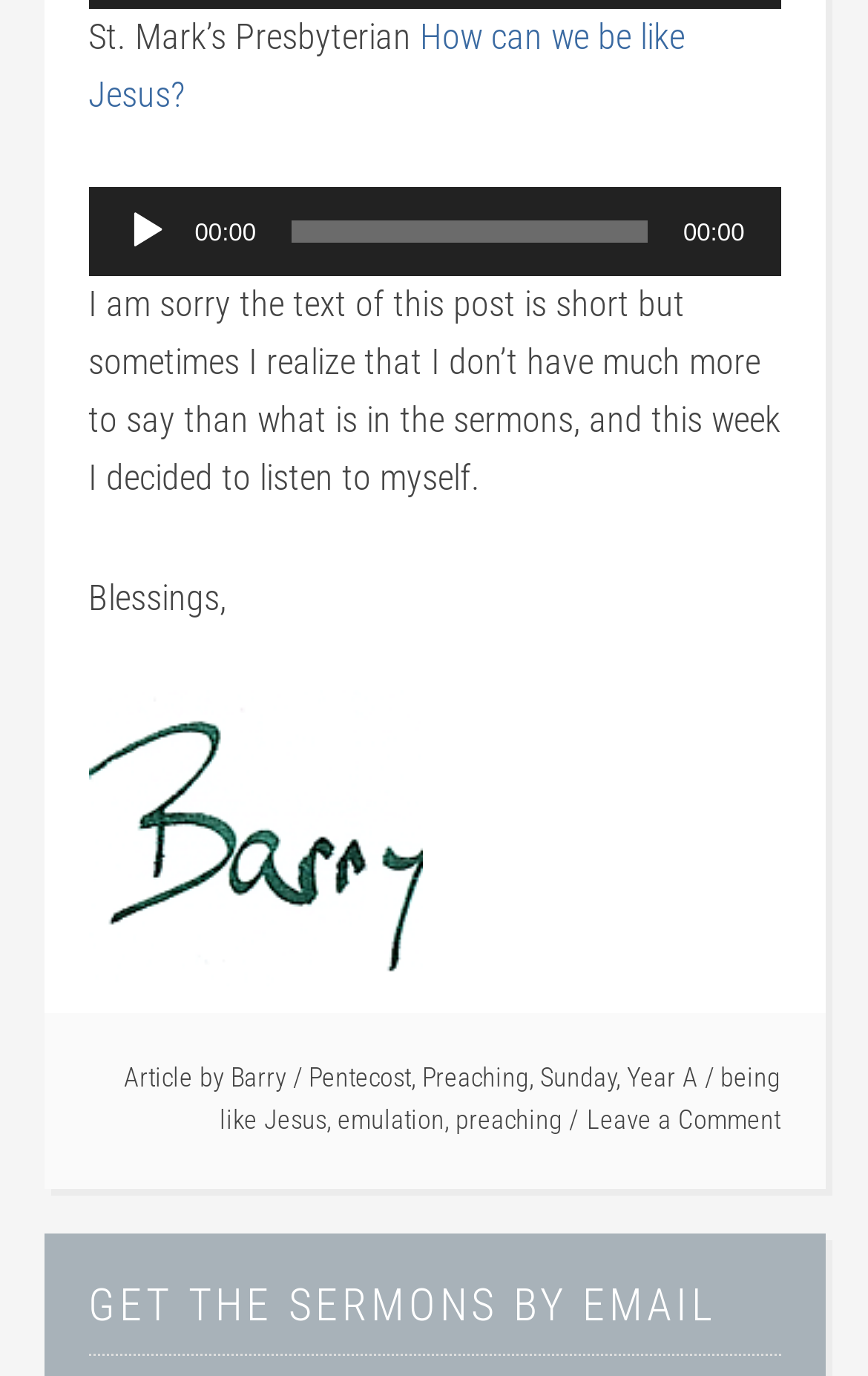Please reply with a single word or brief phrase to the question: 
What is the topic of the sermon?

being like Jesus